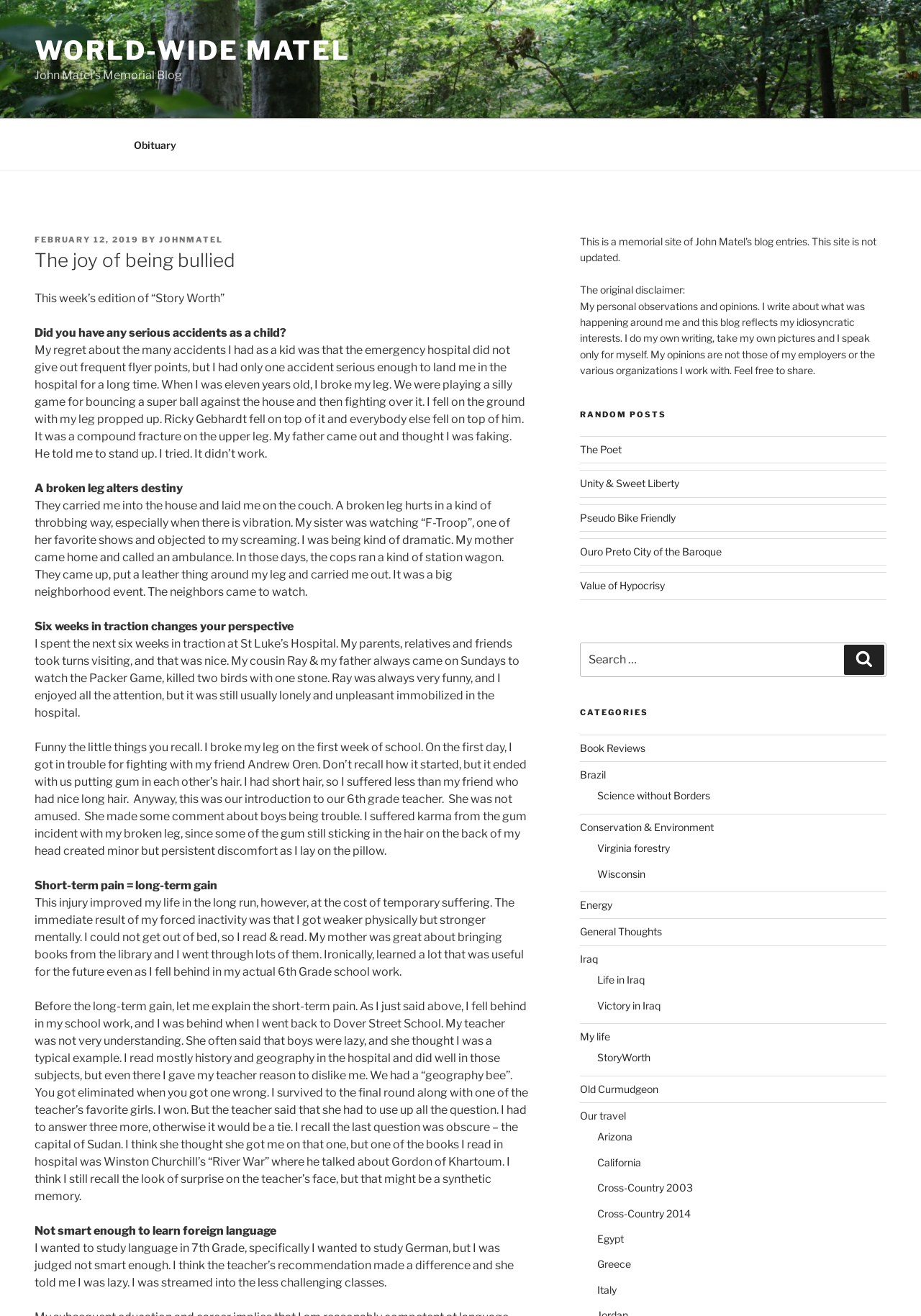Please indicate the bounding box coordinates for the clickable area to complete the following task: "Click on the 'Obituary' link". The coordinates should be specified as four float numbers between 0 and 1, i.e., [left, top, right, bottom].

[0.131, 0.097, 0.205, 0.123]